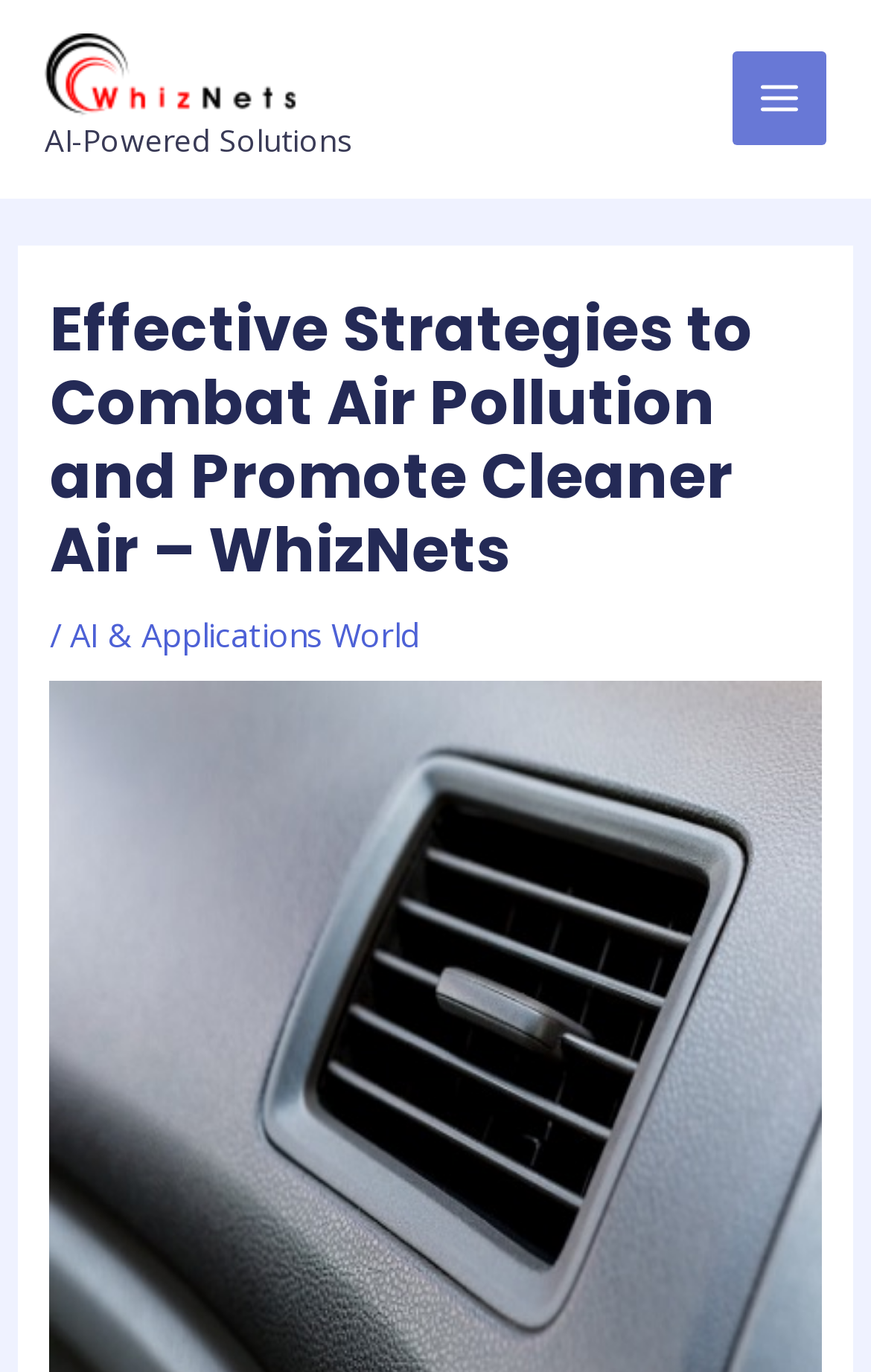Determine the bounding box for the UI element as described: "AI & Applications World". The coordinates should be represented as four float numbers between 0 and 1, formatted as [left, top, right, bottom].

[0.081, 0.445, 0.483, 0.478]